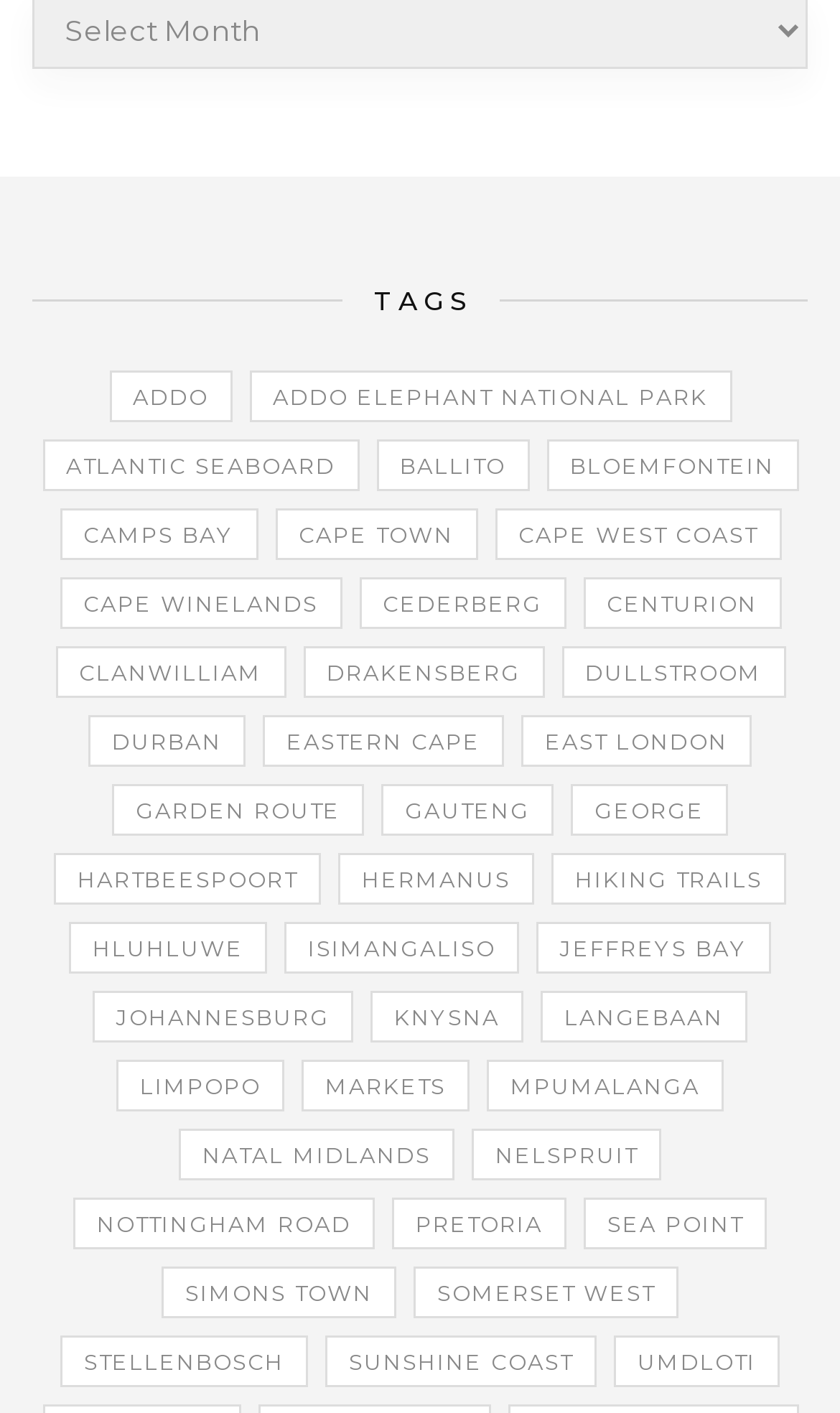What is the theme of the webpage?
Refer to the image and respond with a one-word or short-phrase answer.

Travel or Tourism